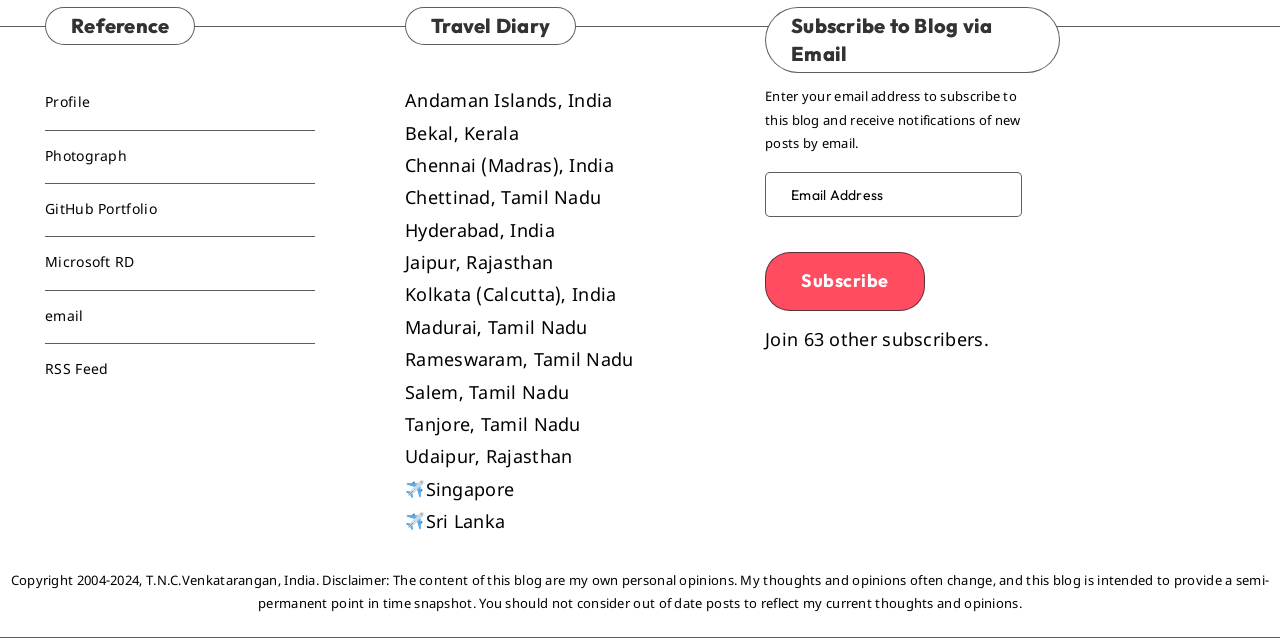Please locate the bounding box coordinates of the element that should be clicked to complete the given instruction: "View Photograph".

[0.035, 0.226, 0.099, 0.266]